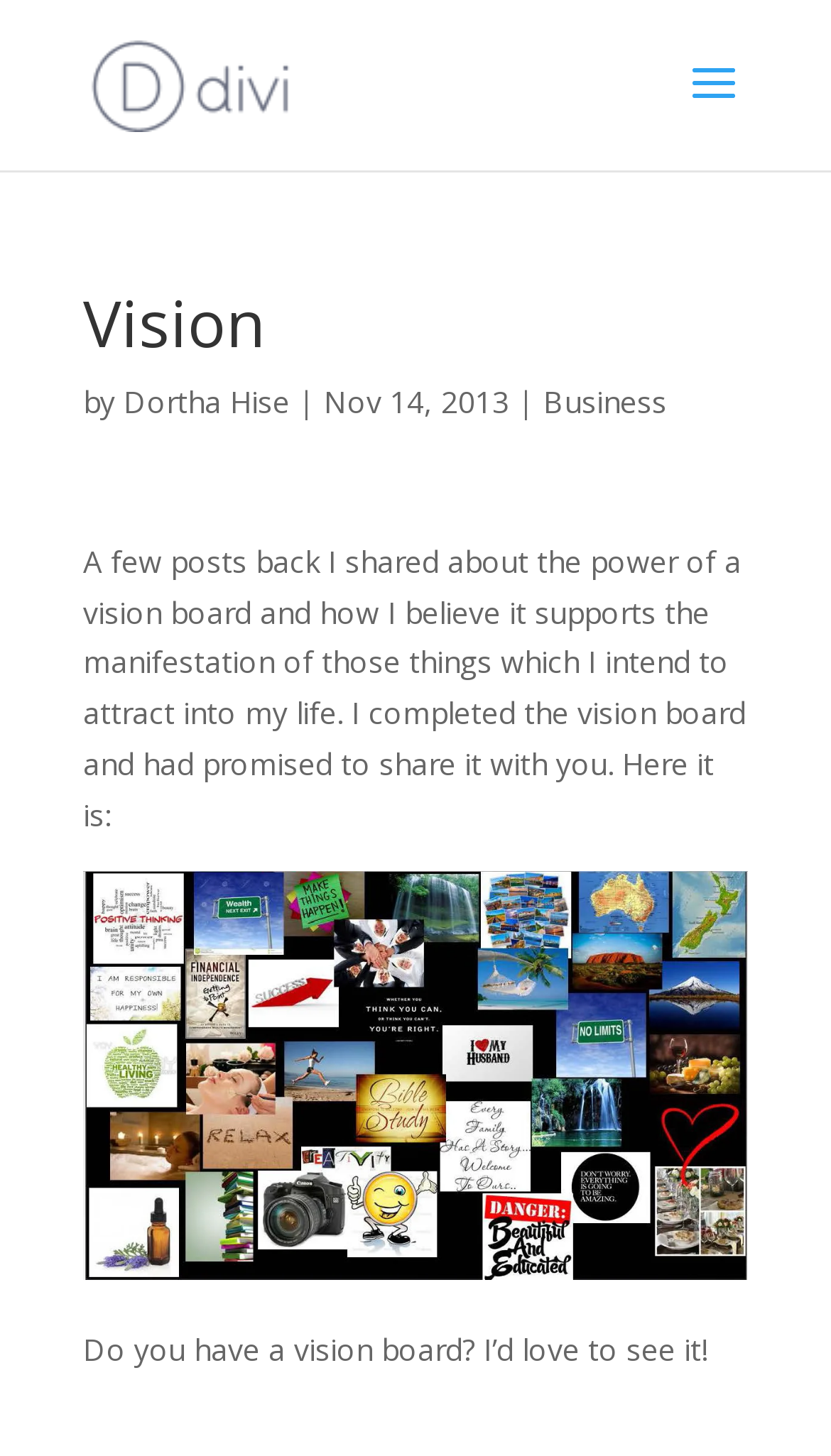Describe the webpage meticulously, covering all significant aspects.

The webpage is about a personal blog post titled "Vision" by Dortha Hise, dated November 14, 2013, and categorized under "Business". At the top, there is a logo of "Pretty Smart Virtual Services" with a link to the website, accompanied by an image of the same name.

Below the logo, the main article section begins with a heading "Vision" followed by the author's name and a separator line. The article's content starts with a paragraph discussing the power of a vision board and its role in manifesting desired life outcomes. The text is positioned at the top-left of the page, spanning about 80% of the page's width.

Below the text, there is a large image of a vision board, taking up most of the page's width and about 30% of its height. The image is centered horizontally and positioned roughly in the middle of the page.

At the bottom of the page, there is a call-to-action sentence asking readers if they have a vision board and inviting them to share it. This text is positioned at the bottom-left of the page, spanning about 75% of the page's width.